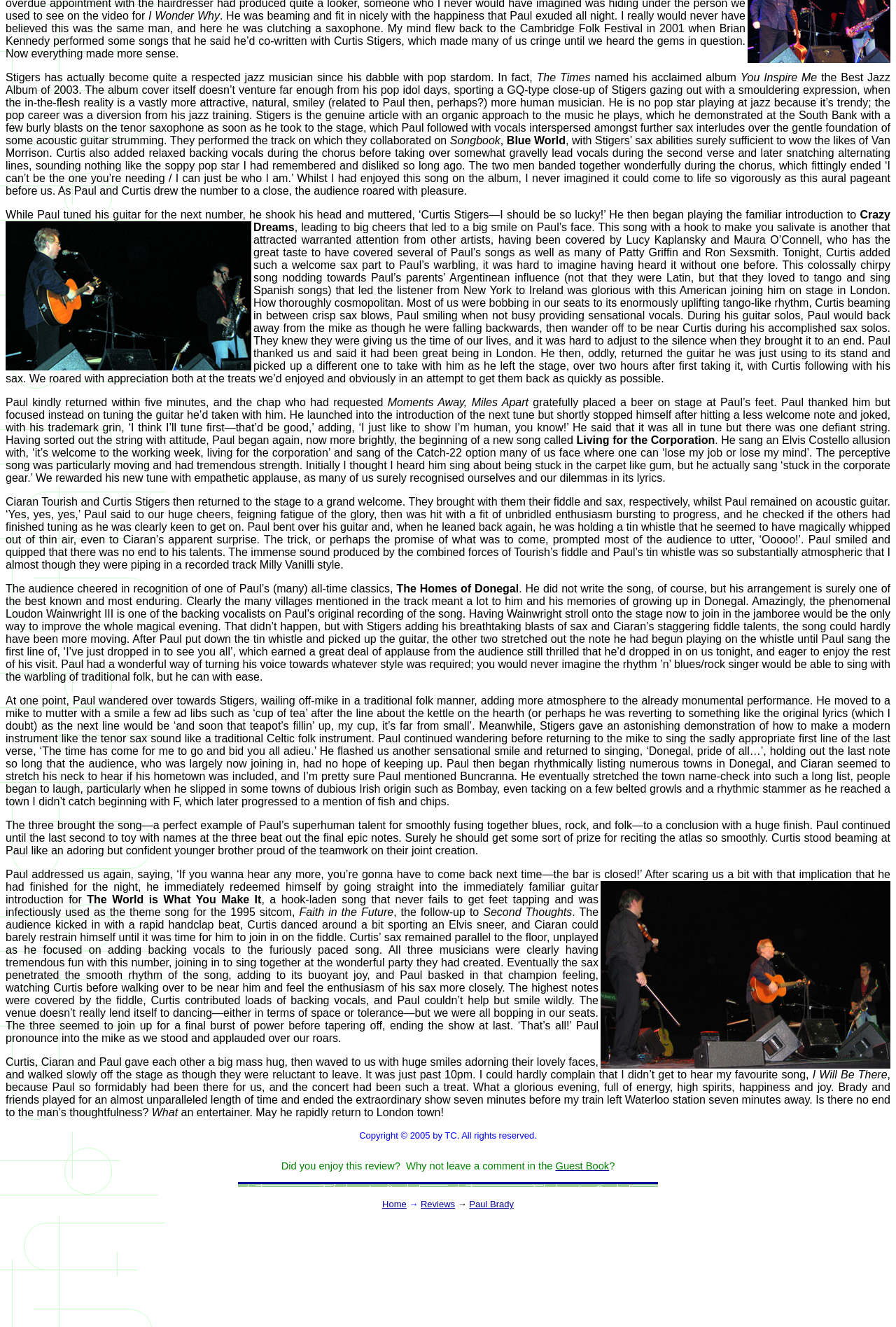Given the element description Guest Book, specify the bounding box coordinates of the corresponding UI element in the format (top-left x, top-left y, bottom-right x, bottom-right y). All values must be between 0 and 1.

[0.62, 0.874, 0.68, 0.883]